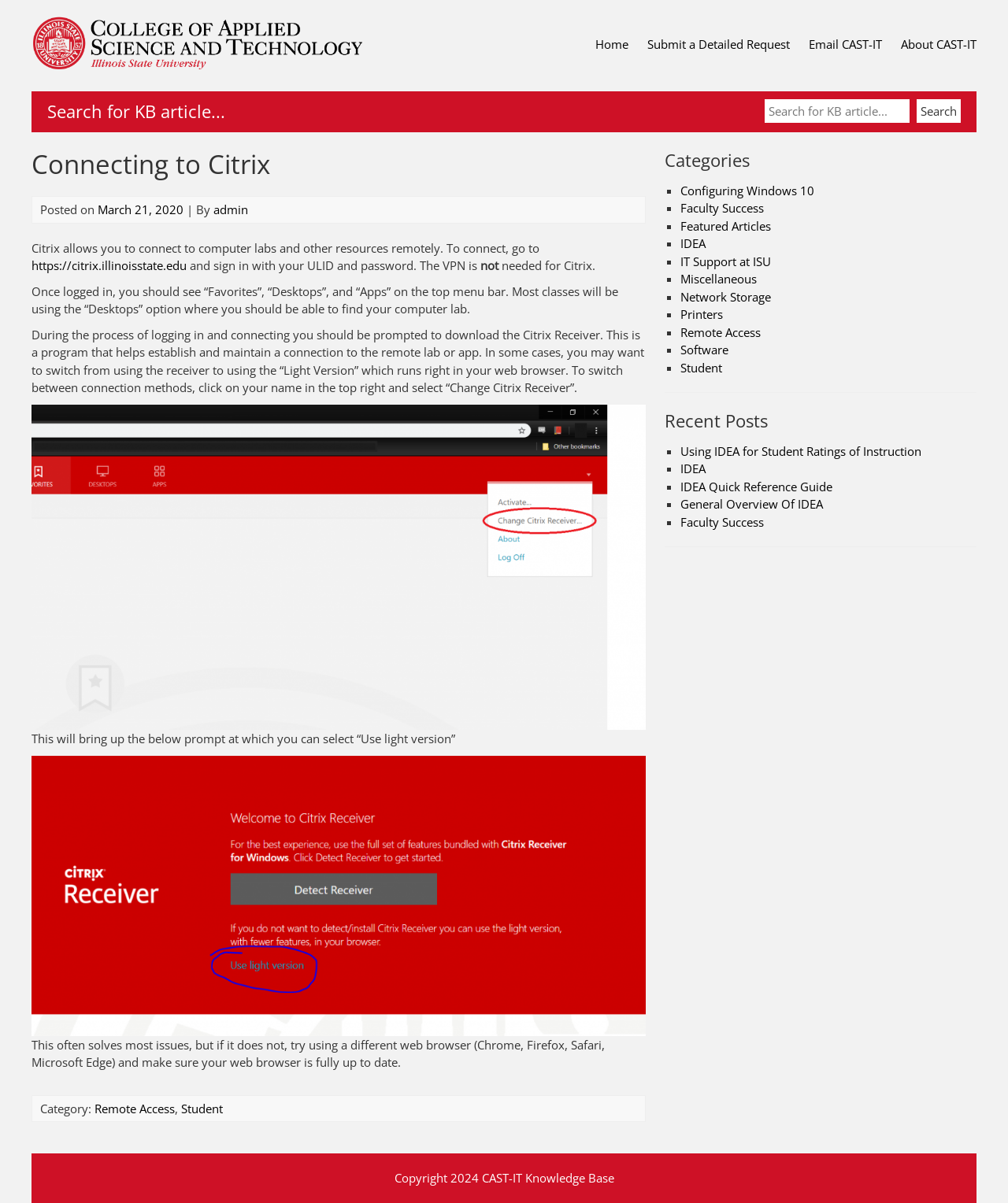What is the purpose of Citrix?
Please craft a detailed and exhaustive response to the question.

According to the webpage, Citrix allows users to connect to computer labs and other resources remotely, which implies that its purpose is to provide remote access to these resources.